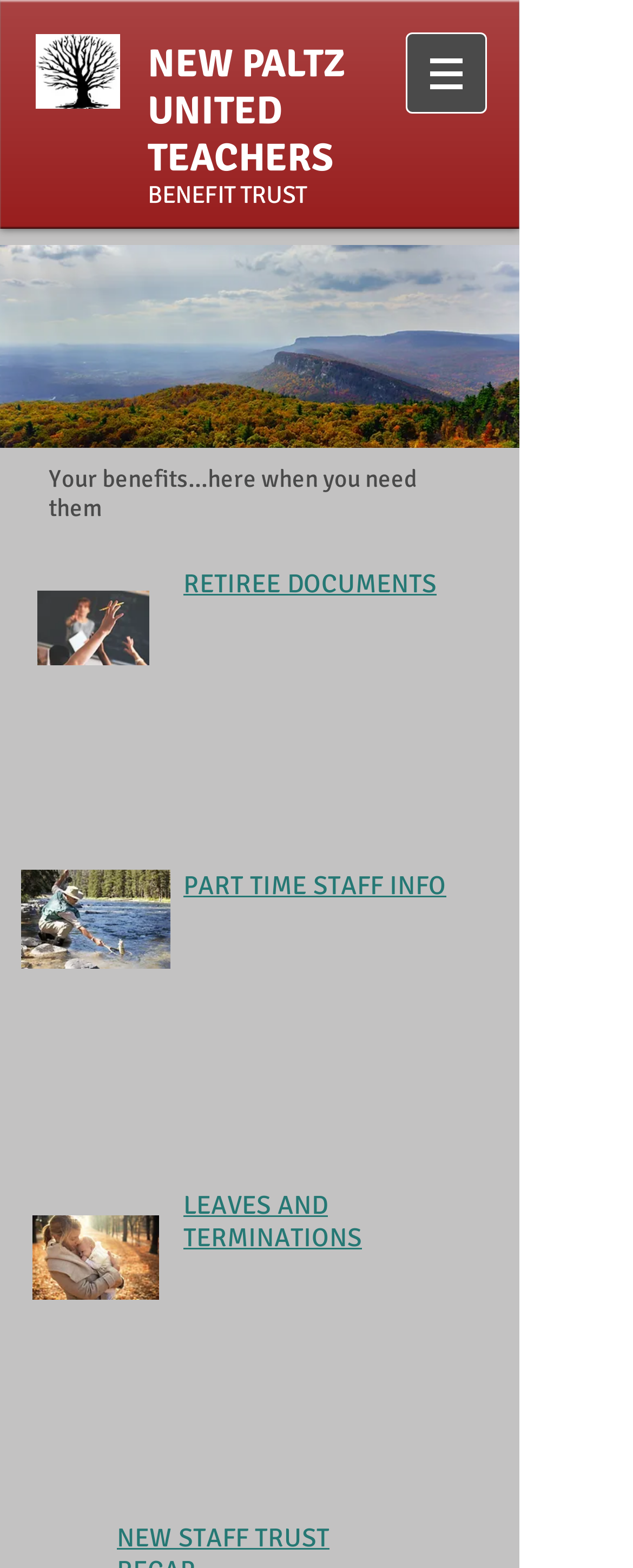What is the purpose of the Benefit Trust?
Answer the question with a detailed explanation, including all necessary information.

I inferred the purpose of the Benefit Trust by looking at the meta description and the overall structure of the webpage, which suggests that the Trust provides benefits for employees and retirees of the New Paltz Central School District.